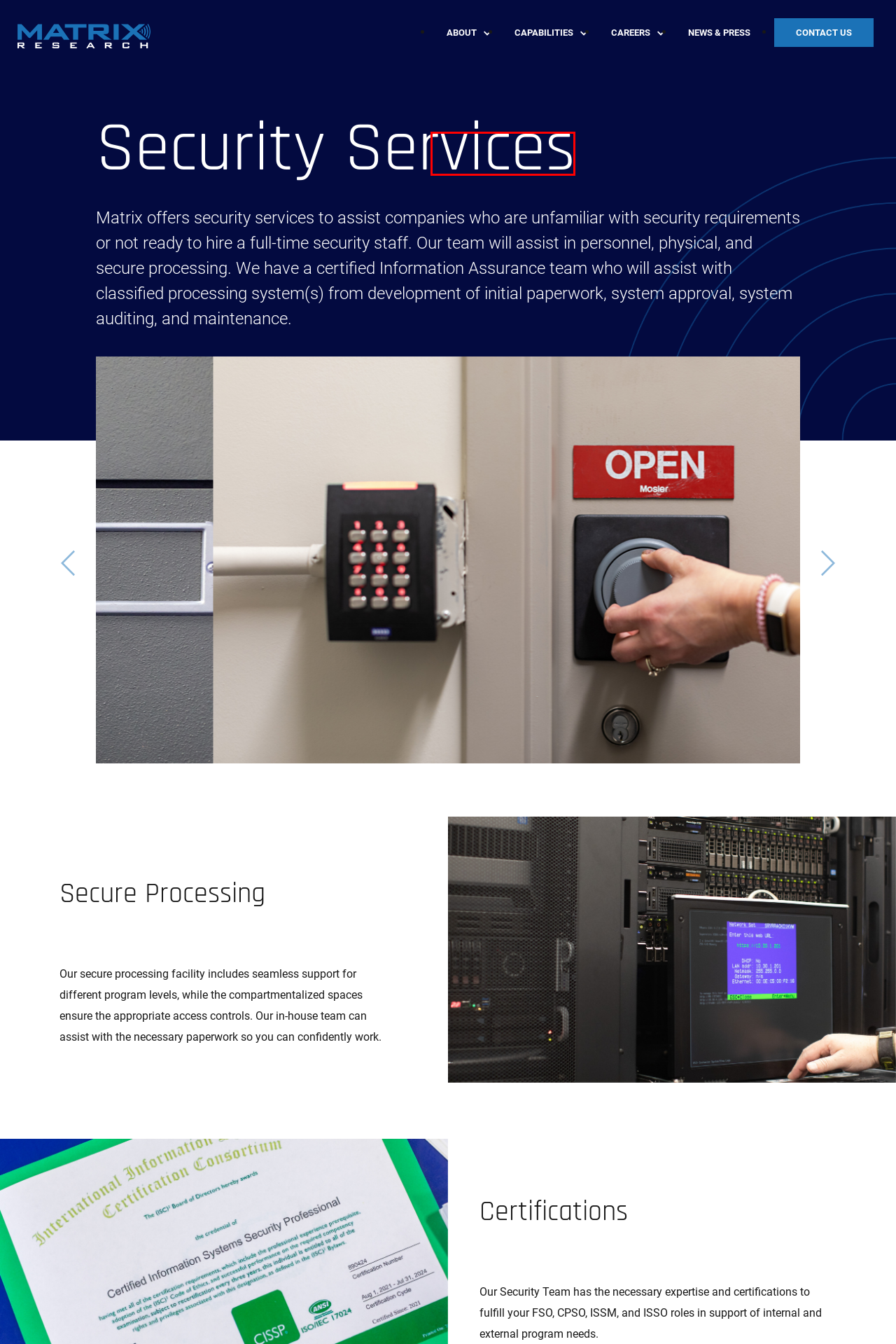Review the webpage screenshot provided, noting the red bounding box around a UI element. Choose the description that best matches the new webpage after clicking the element within the bounding box. The following are the options:
A. Our Benefits - Matrix Research
B. Community Engagement - Matrix Research
C. Our Culture - Matrix Research
D. Algorithm Development - Matrix Research
E. Hardware Development - Matrix Research
F. Facility - Matrix Research
G. Leadership - Matrix Research
H. Home - Matrix Research

B